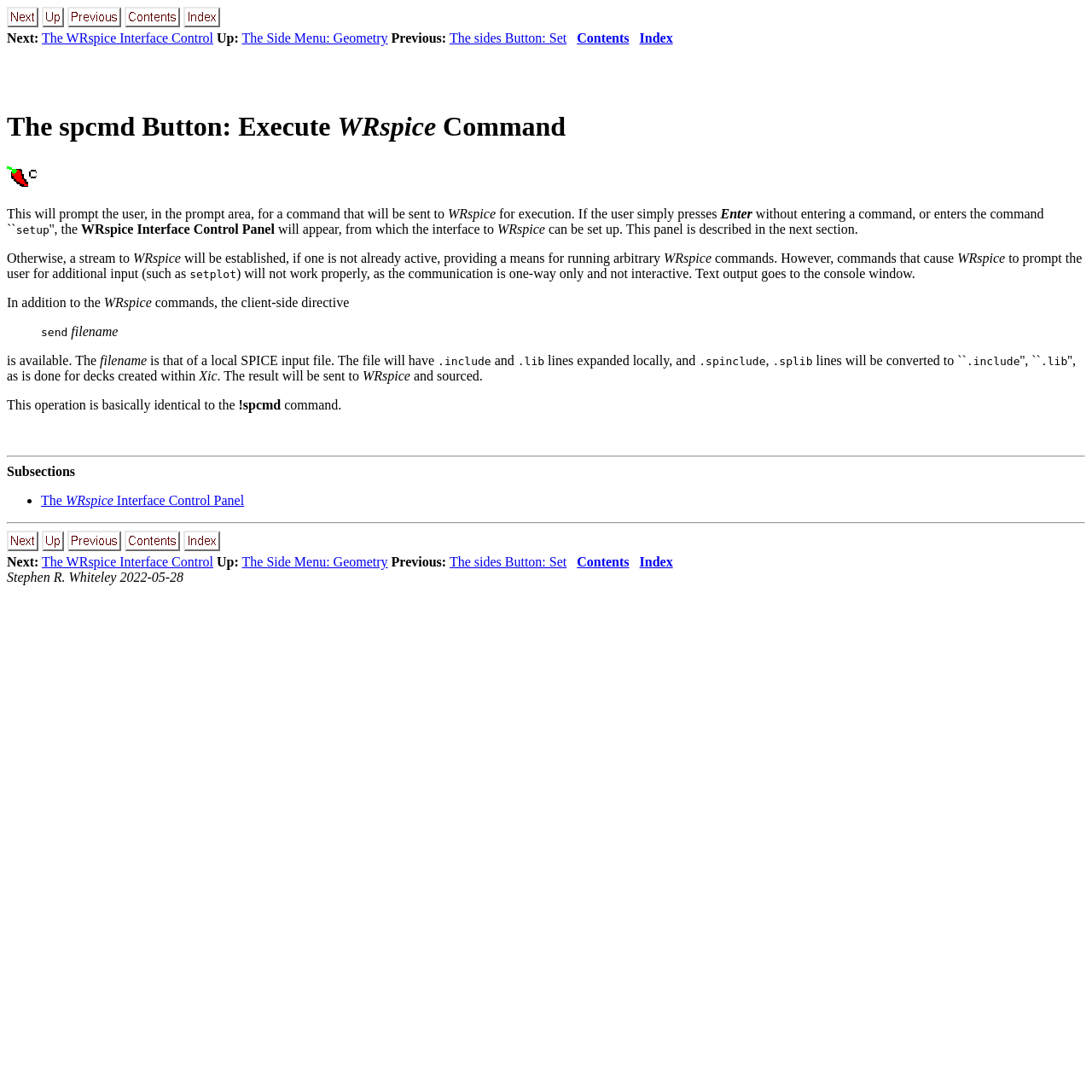Could you locate the bounding box coordinates for the section that should be clicked to accomplish this task: "Click the spcmd button".

[0.006, 0.073, 0.994, 0.131]